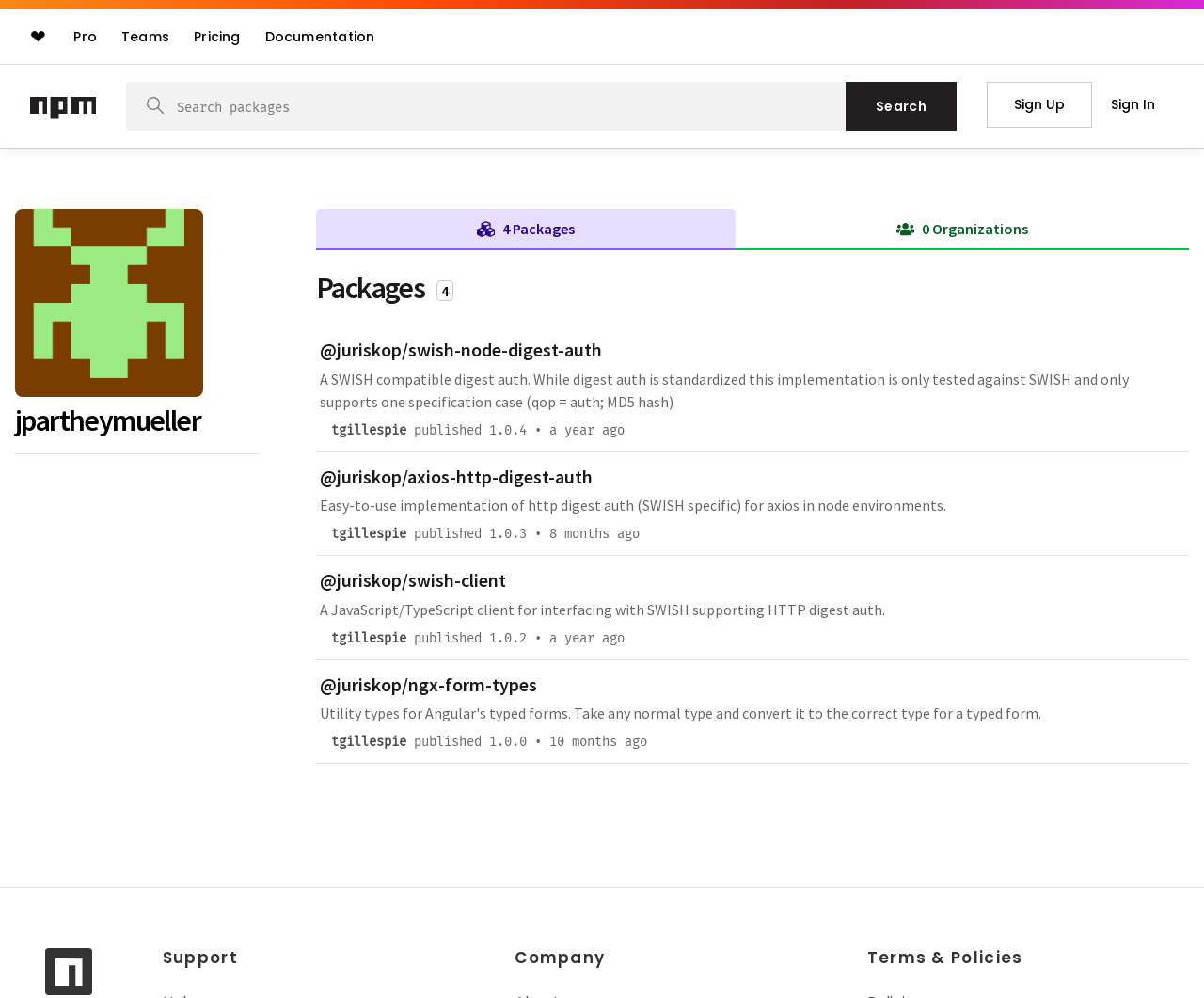Find the bounding box of the element with the following description: "universal health coverage". The coordinates must be four float numbers between 0 and 1, formatted as [left, top, right, bottom].

None